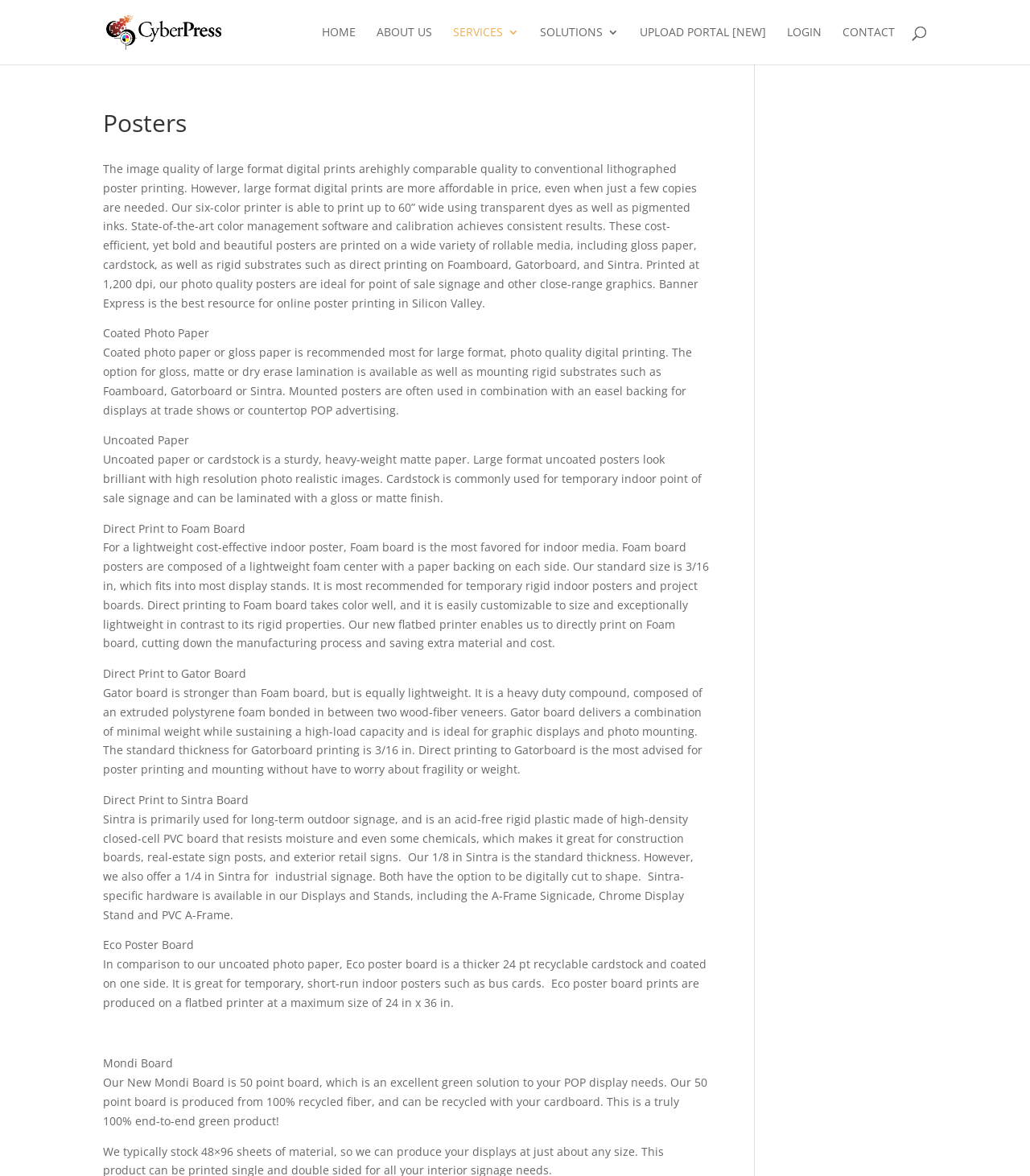Pinpoint the bounding box coordinates of the element that must be clicked to accomplish the following instruction: "Click on the 'Cyber Press - SF Bay Areas Printing, Bindery, and Fulfillment Firm' link". The coordinates should be in the format of four float numbers between 0 and 1, i.e., [left, top, right, bottom].

[0.103, 0.02, 0.25, 0.033]